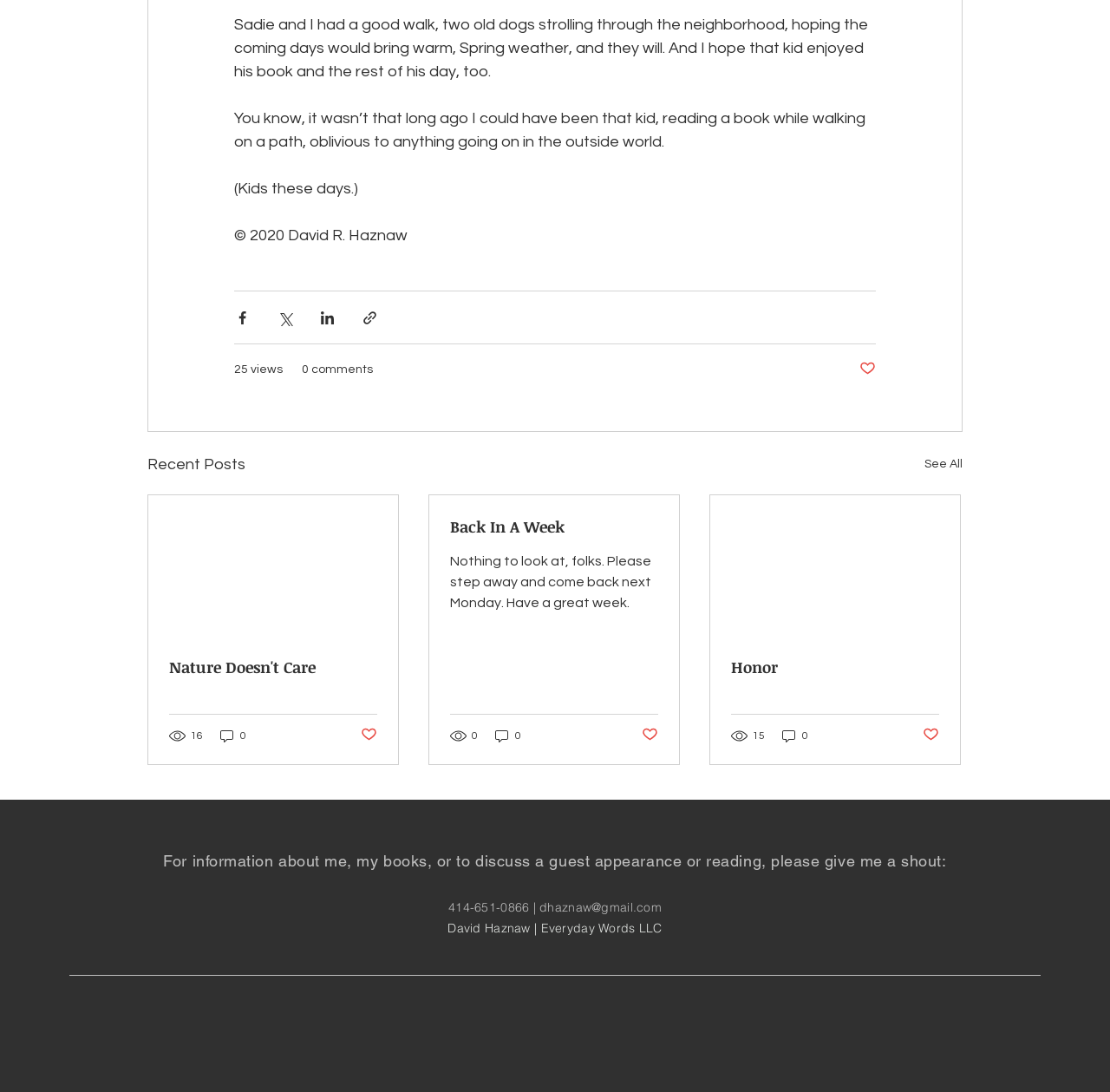Determine the coordinates of the bounding box that should be clicked to complete the instruction: "Share via Facebook". The coordinates should be represented by four float numbers between 0 and 1: [left, top, right, bottom].

[0.211, 0.283, 0.226, 0.298]